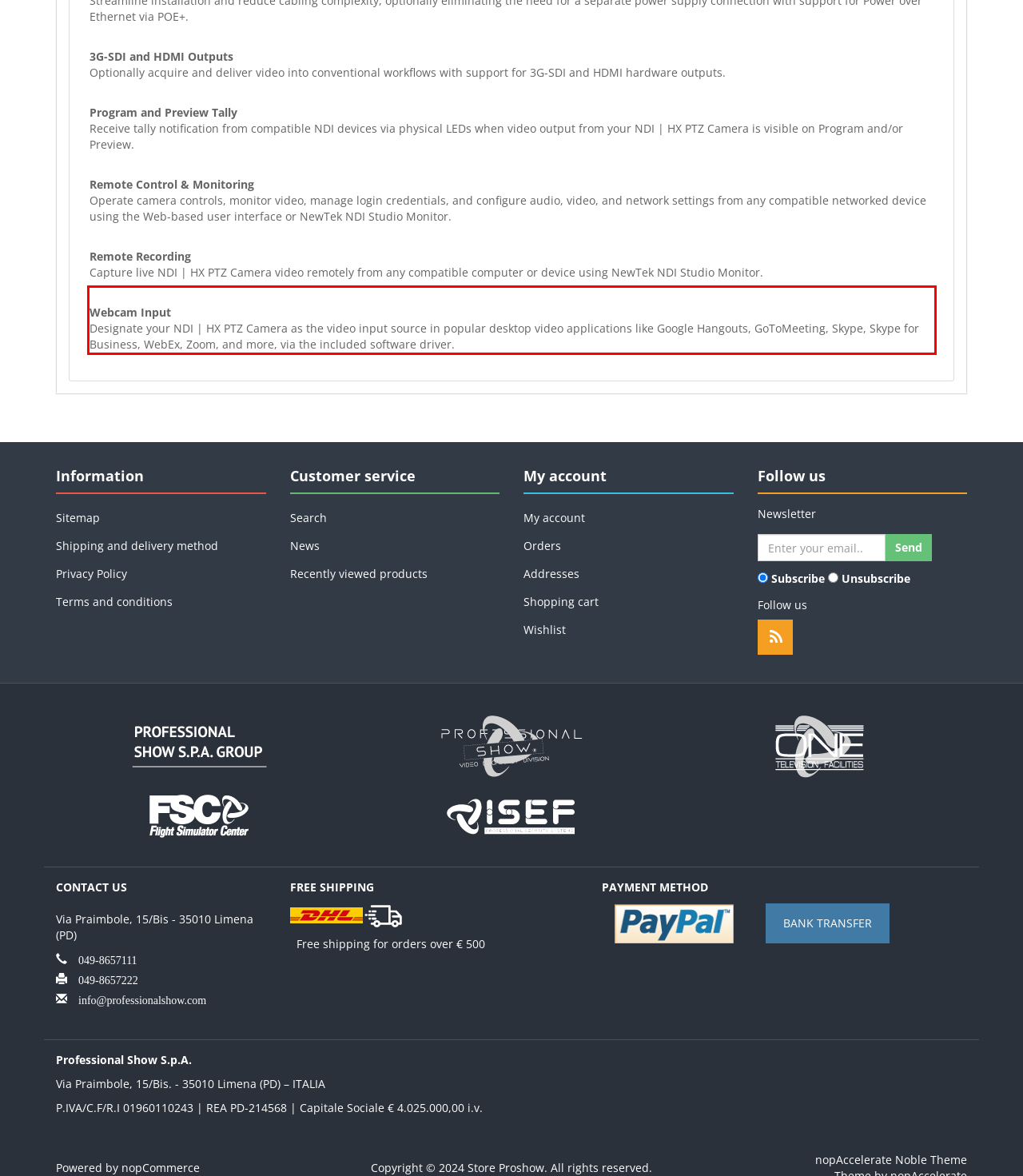Please recognize and transcribe the text located inside the red bounding box in the webpage image.

Webcam Input Designate your NDI | HX PTZ Camera as the video input source in popular desktop video applications like Google Hangouts, GoToMeeting, Skype, Skype for Business, WebEx, Zoom, and more, via the included software driver.